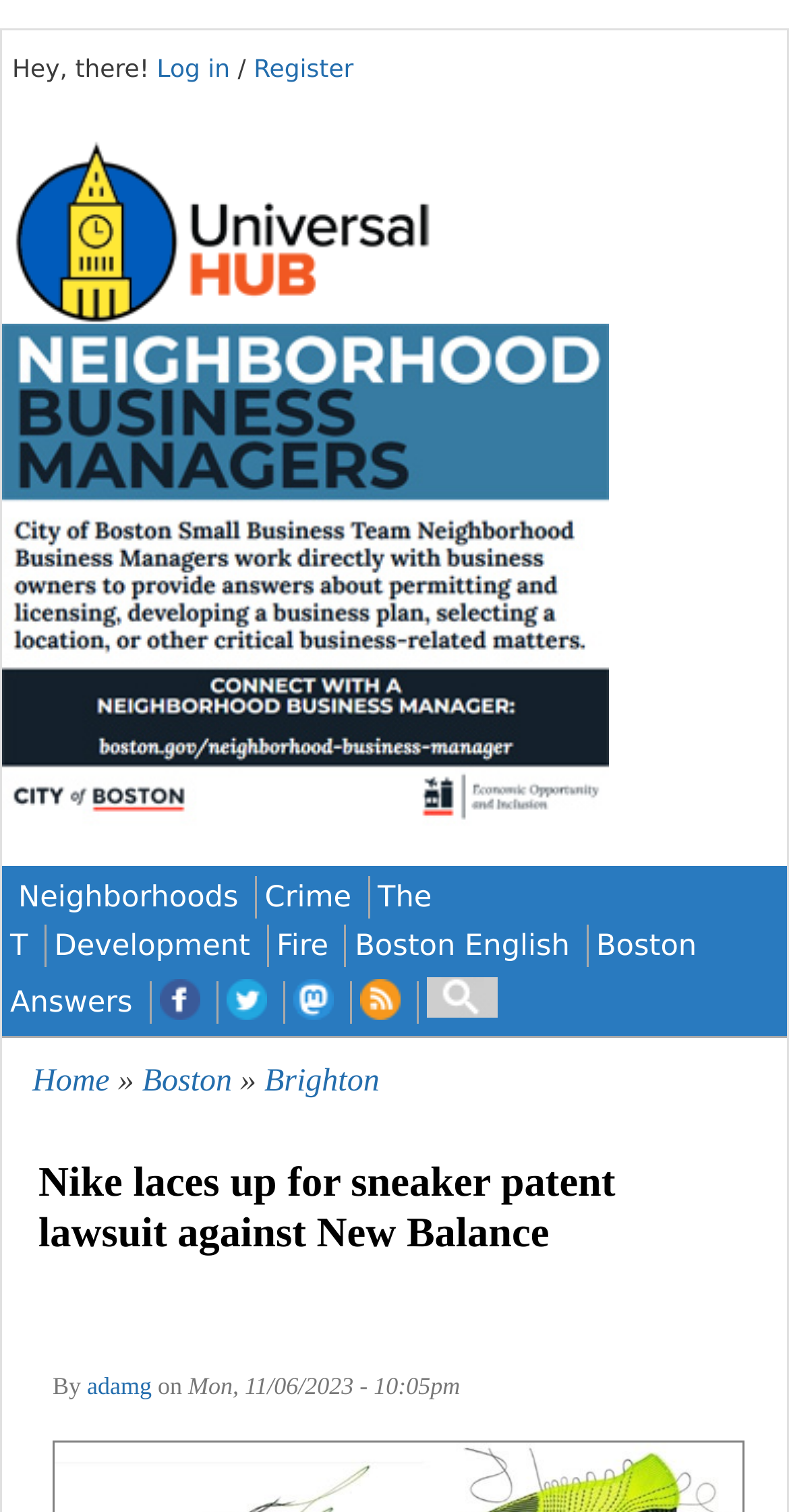Please locate the bounding box coordinates of the element that should be clicked to complete the given instruction: "Search".

[0.529, 0.65, 0.64, 0.677]